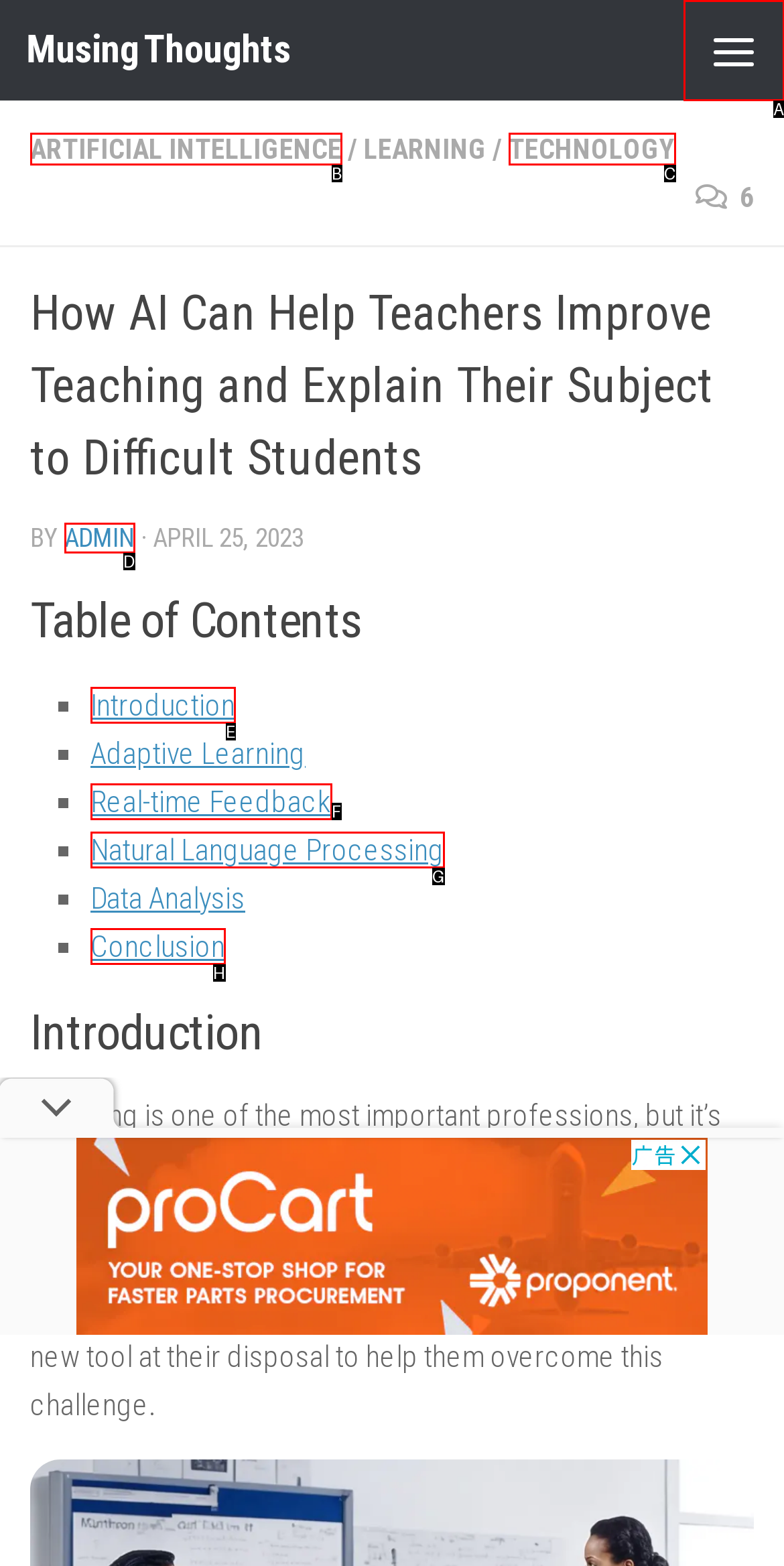Choose the letter that best represents the description: Introduction. Answer with the letter of the selected choice directly.

E